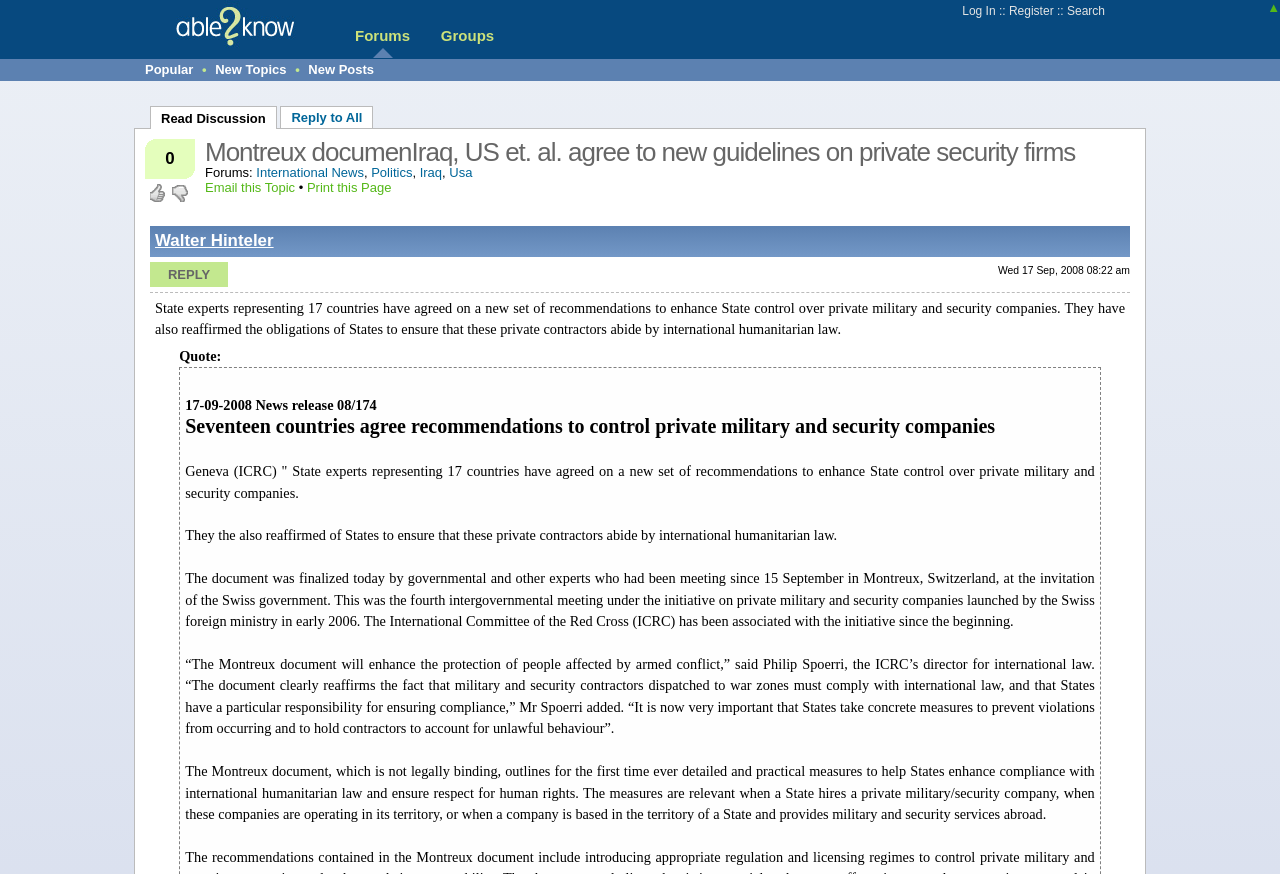Determine the bounding box for the UI element described here: "Email this Topic".

[0.16, 0.206, 0.231, 0.223]